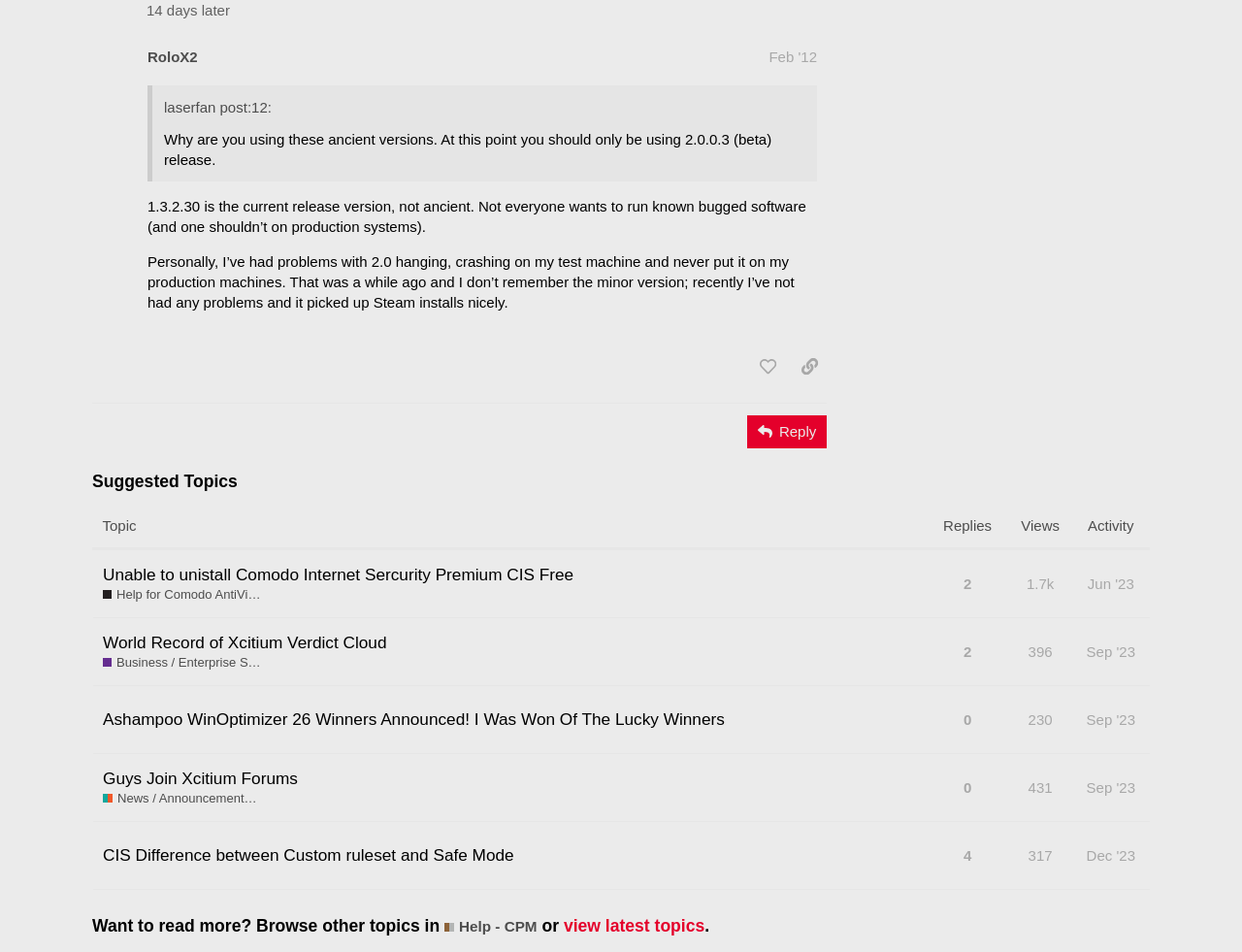How many replies does the topic 'Unable to unistall Comodo Internet Sercurity Premium CIS Free Help for Comodo AntiVirus' have?
Based on the image, provide a one-word or brief-phrase response.

2